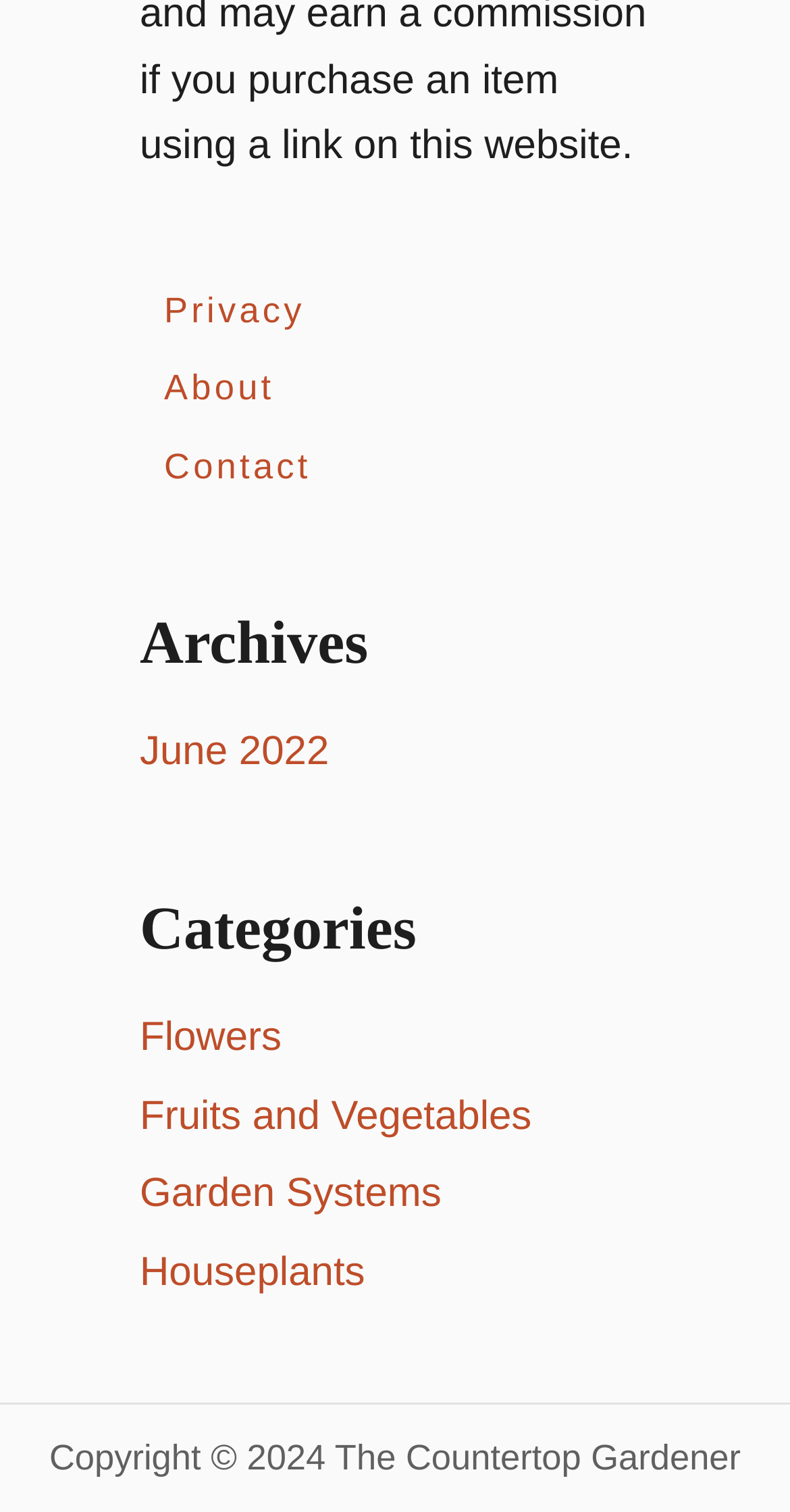Please provide a brief answer to the following inquiry using a single word or phrase:
What is the first link in the top navigation menu?

Privacy